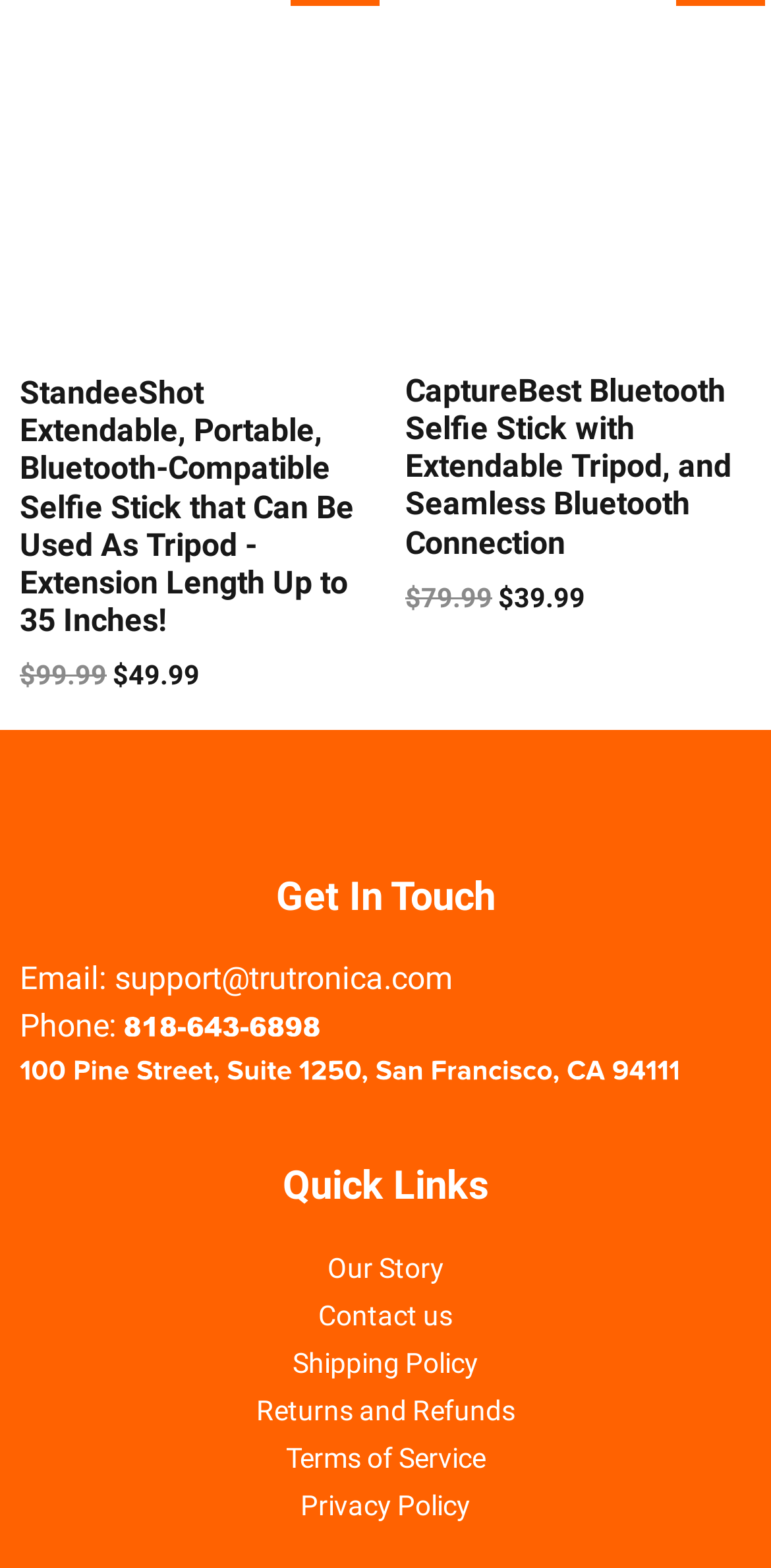Refer to the image and answer the question with as much detail as possible: What is the email address for support?

The email address for support can be found in the 'Get In Touch' section, which contains a StaticText element with the text 'Email: support@trutronica.com'.